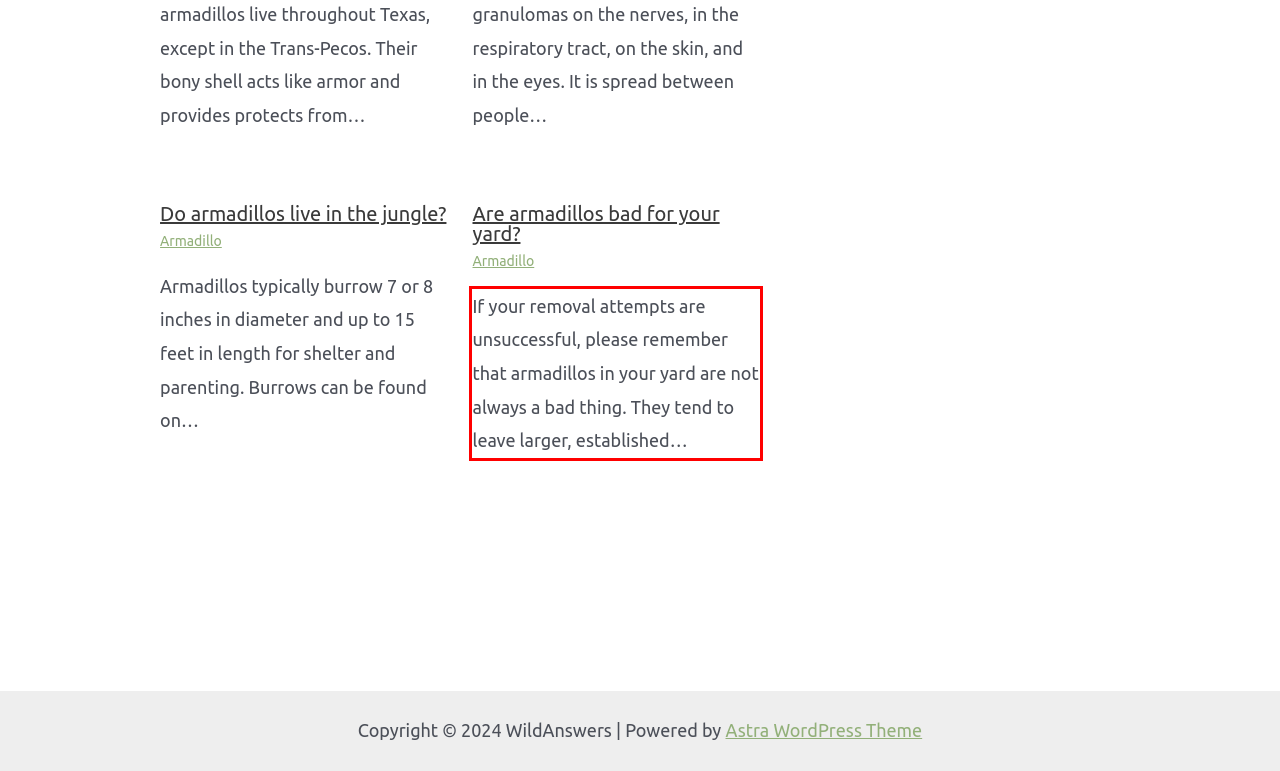Please extract the text content within the red bounding box on the webpage screenshot using OCR.

If your removal attempts are unsuccessful, please remember that armadillos in your yard are not always a bad thing. They tend to leave larger, established…